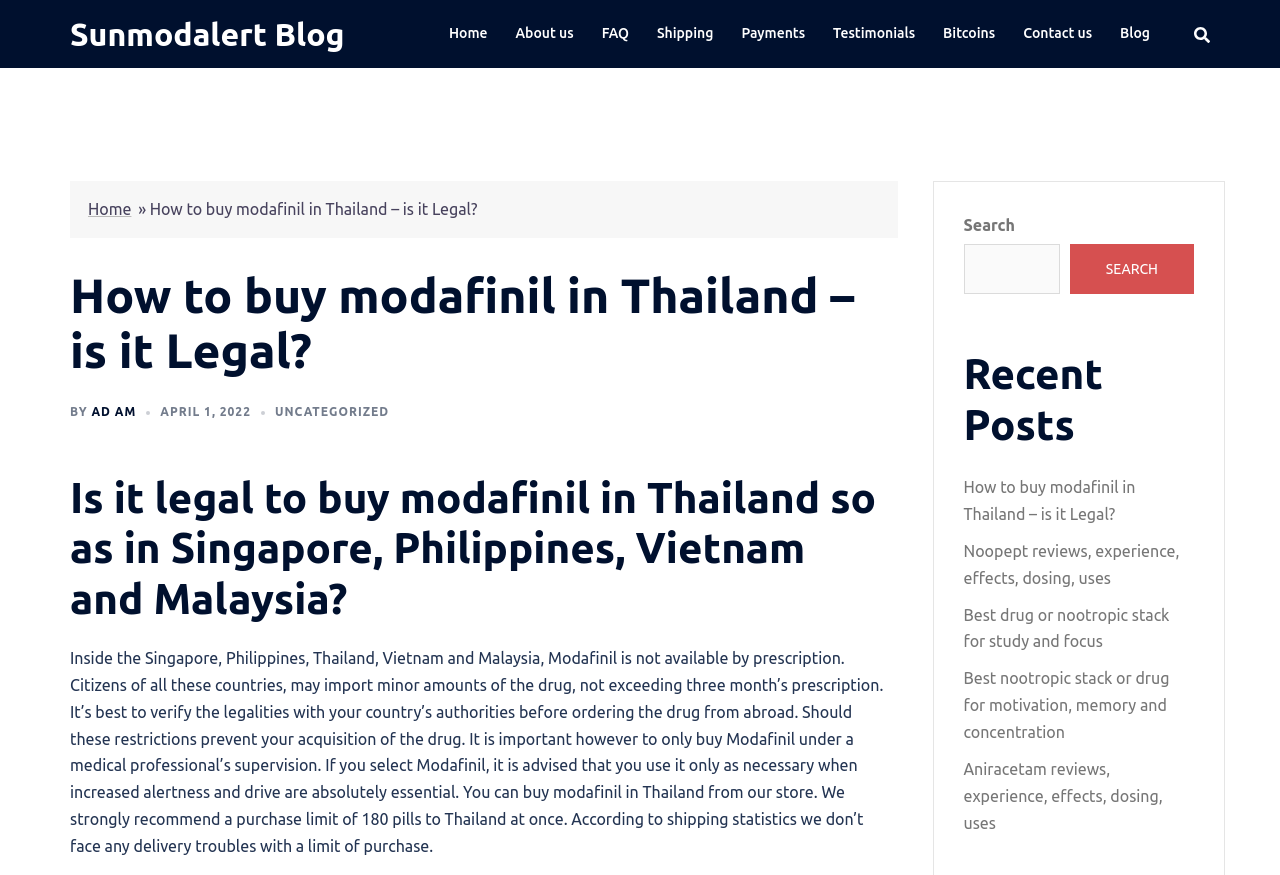Please identify the bounding box coordinates of the element on the webpage that should be clicked to follow this instruction: "Contact us". The bounding box coordinates should be given as four float numbers between 0 and 1, formatted as [left, top, right, bottom].

[0.799, 0.026, 0.853, 0.053]